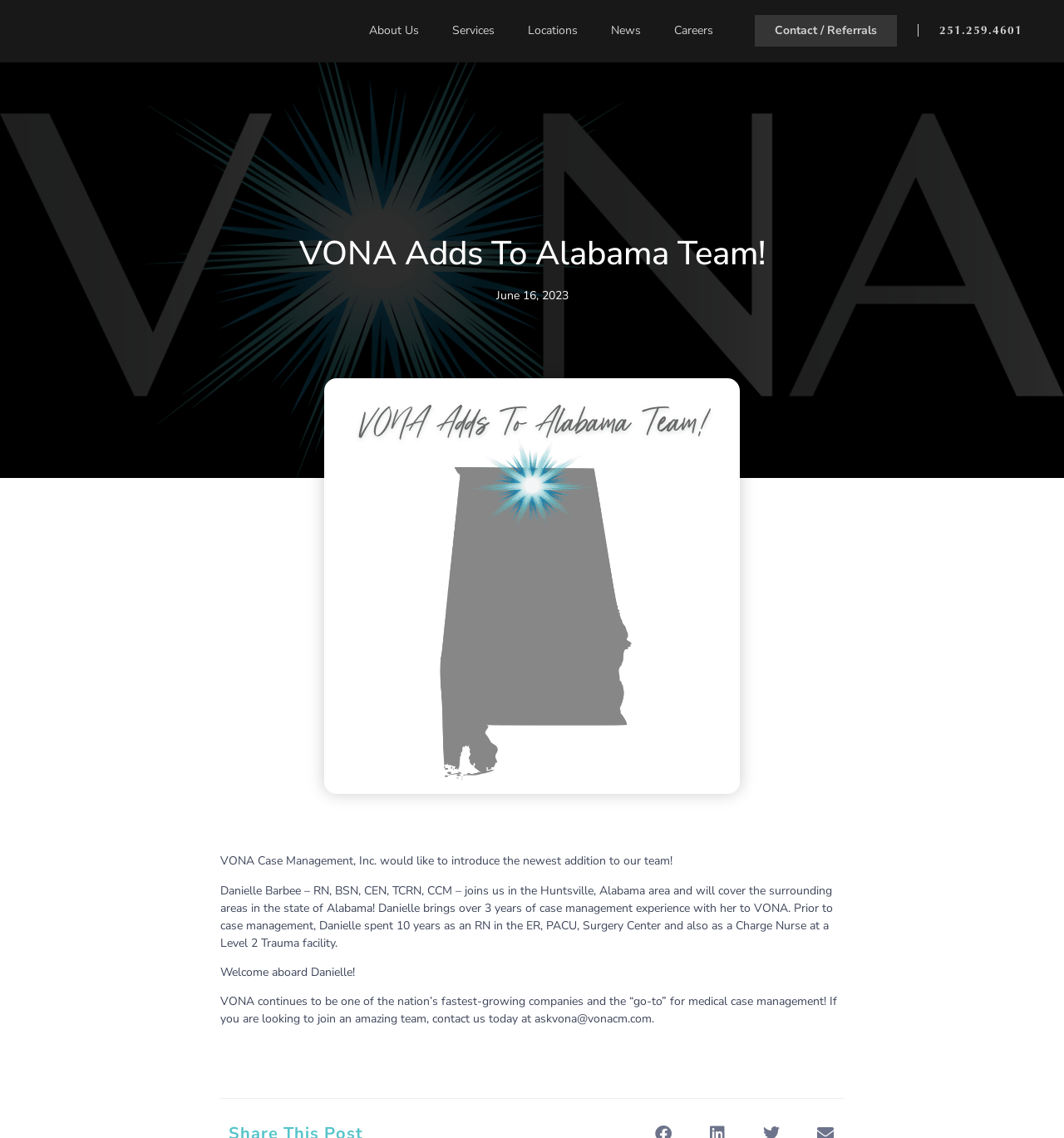Determine the bounding box coordinates for the UI element with the following description: "About Us". The coordinates should be four float numbers between 0 and 1, represented as [left, top, right, bottom].

[0.331, 0.01, 0.409, 0.044]